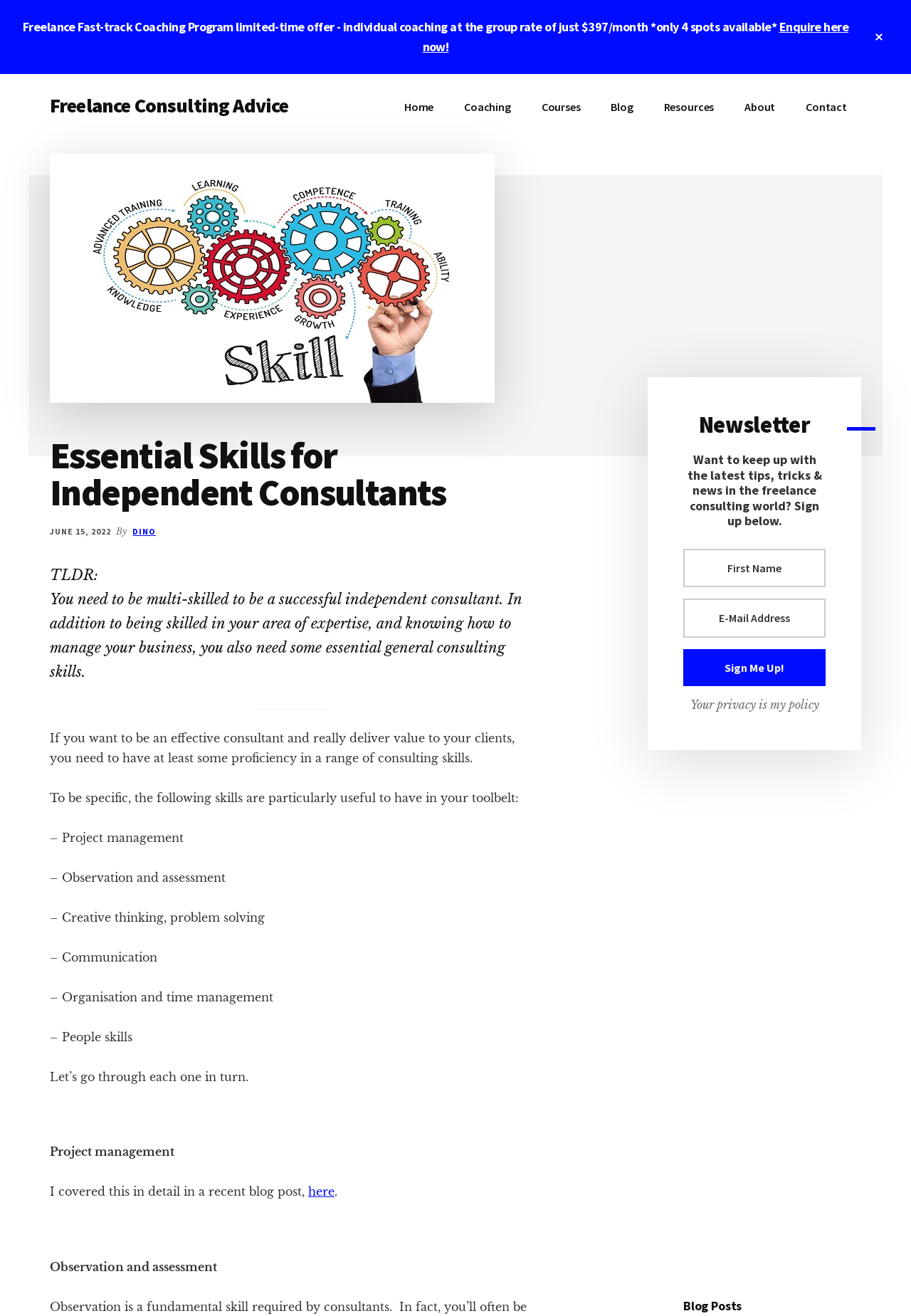What is the limited-time offer for the Freelance Fast-track Coaching Program?
Using the image as a reference, answer the question with a short word or phrase.

$397/month